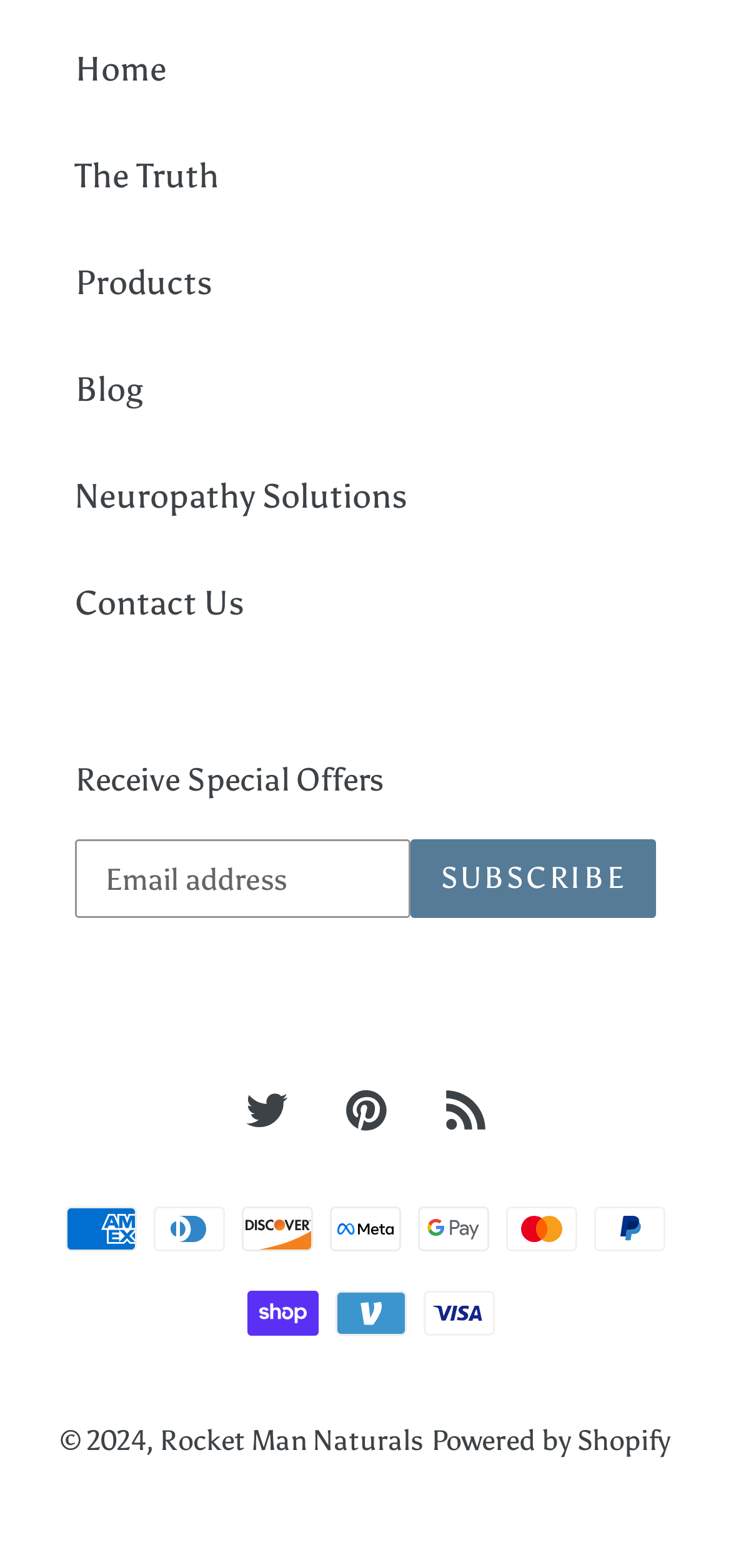How many social media links are there?
Can you offer a detailed and complete answer to this question?

I counted the links to Twitter, Pinterest, and RSS, which are the social media links present on the webpage.